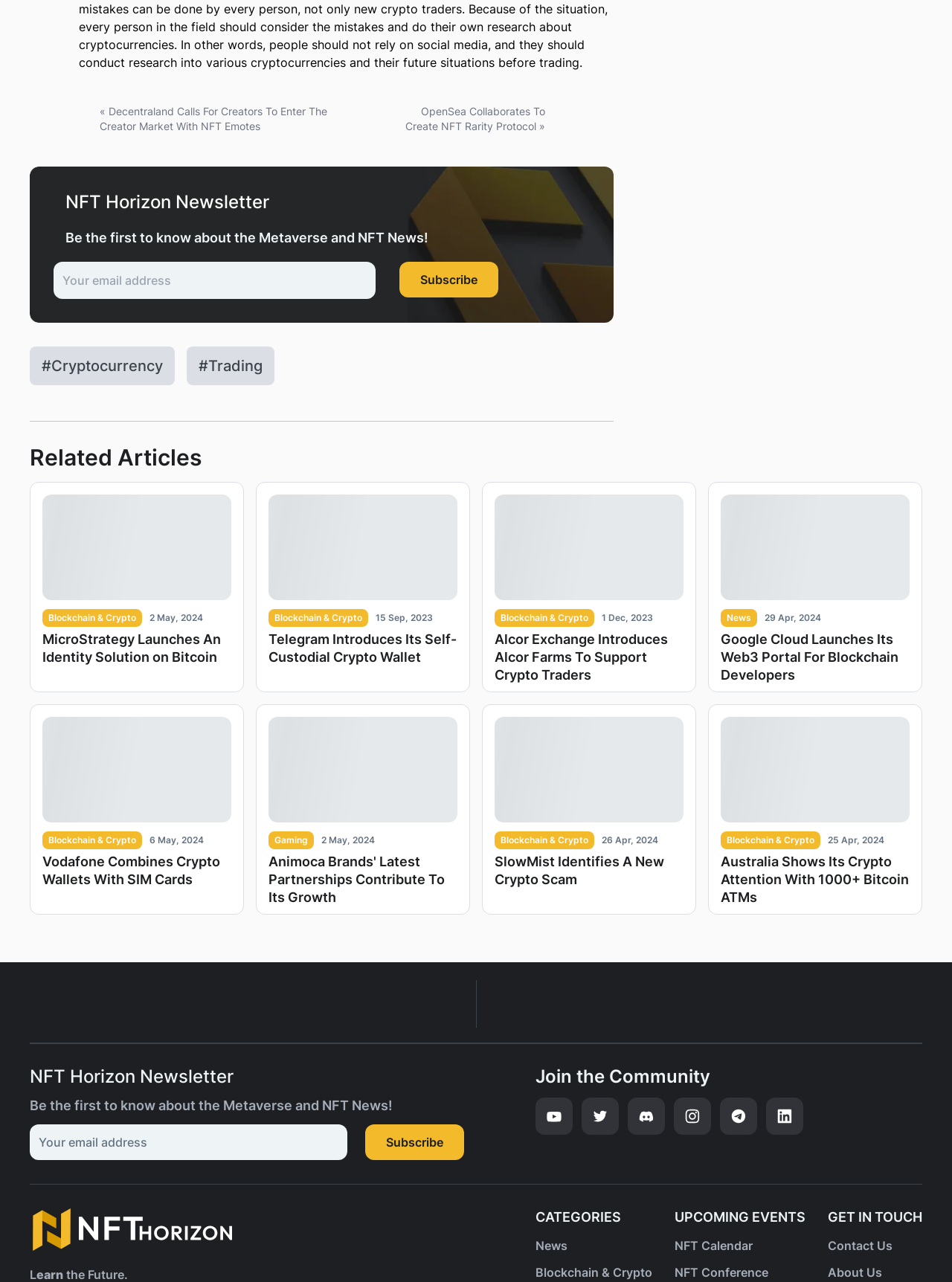How many links are there in the footer section?
Based on the screenshot, give a detailed explanation to answer the question.

I counted the links in the footer section and found that there are two links, one is '« Decentraland Calls For Creators To Enter The Creator Market With NFT Emotes' and the other is 'OpenSea Collaborates To Create NFT Rarity Protocol »'.